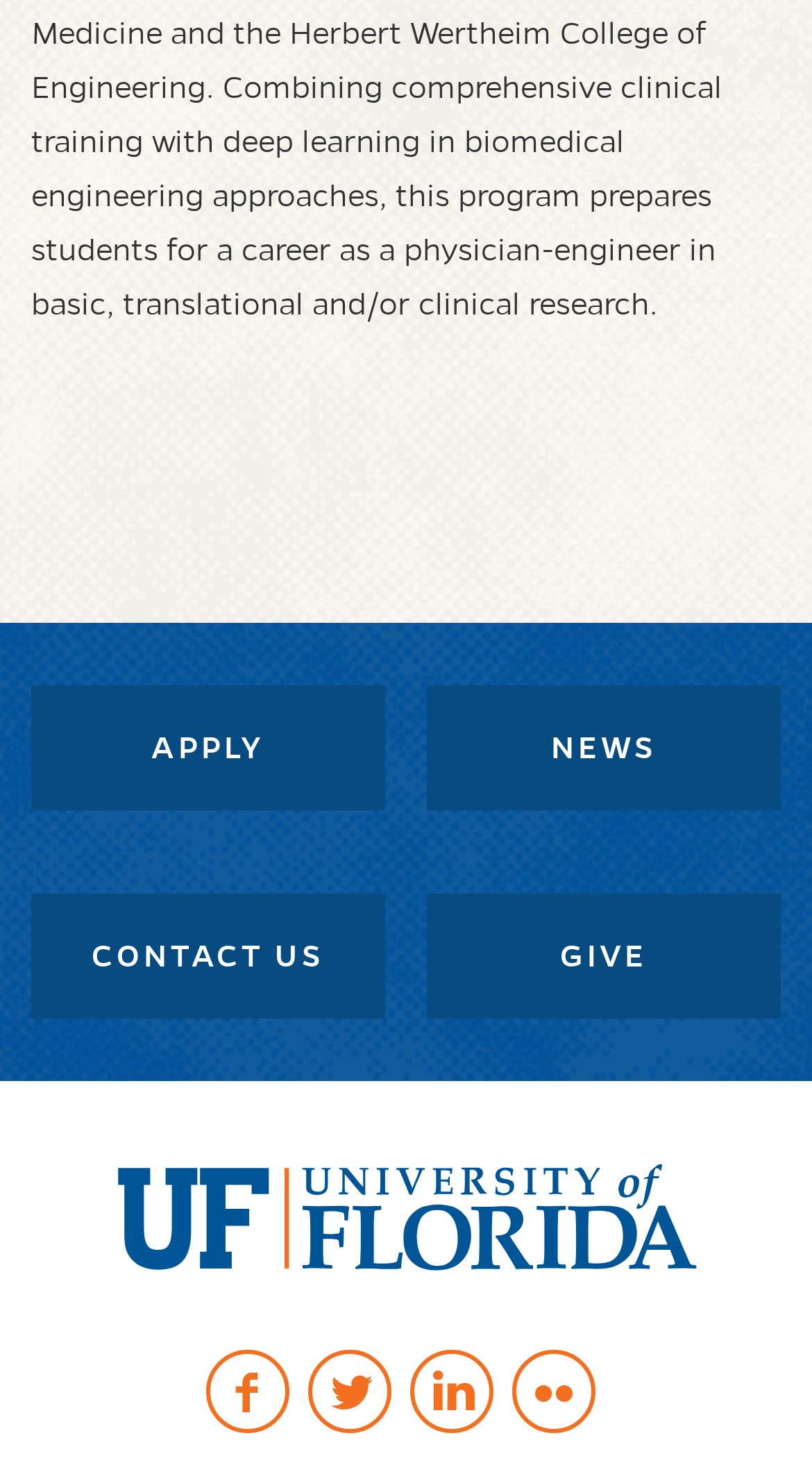Indicate the bounding box coordinates of the clickable region to achieve the following instruction: "Visit the CUCEEN 2021 website."

None